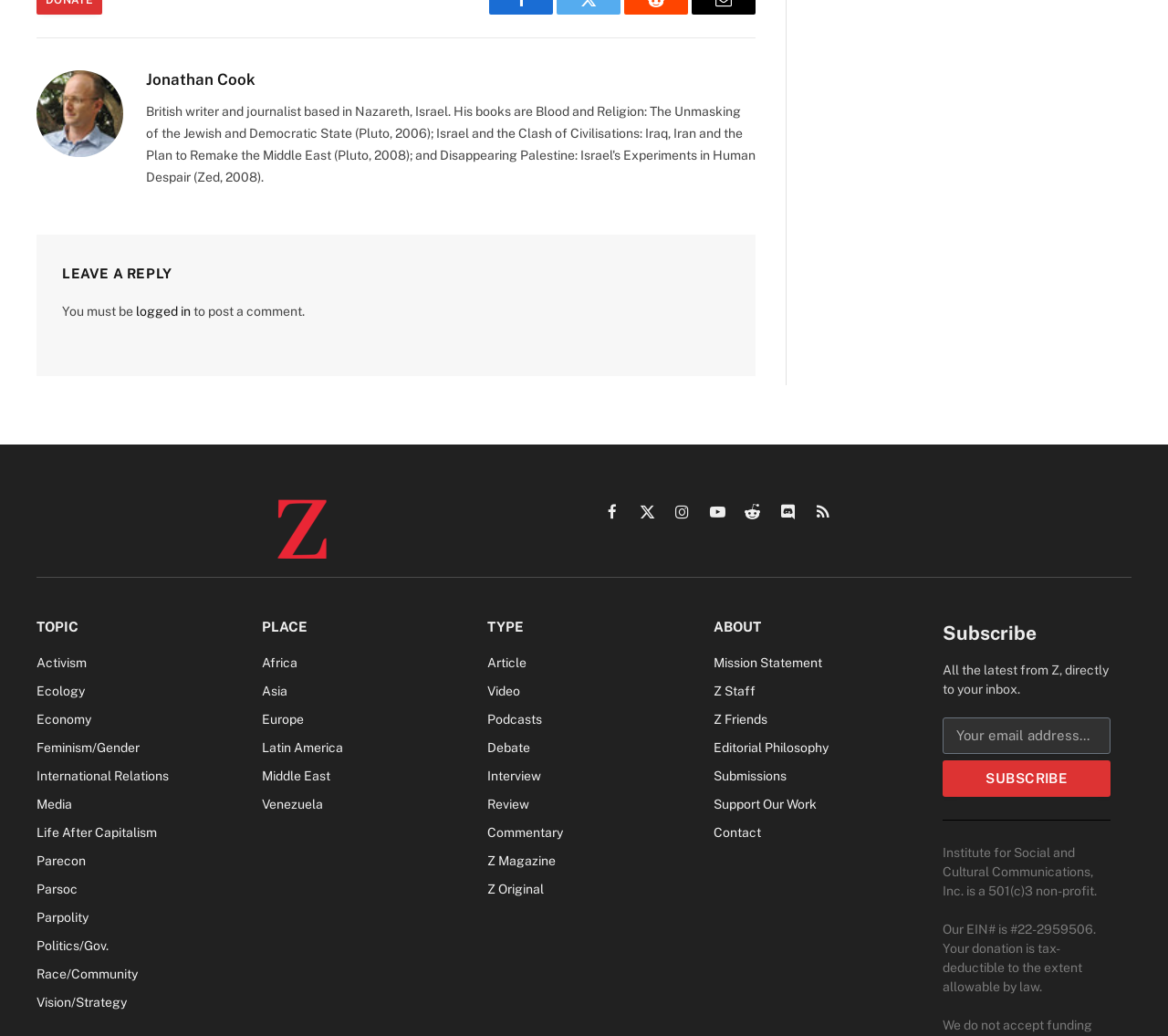What is the purpose of the textbox?
Based on the image, respond with a single word or phrase.

Enter email address